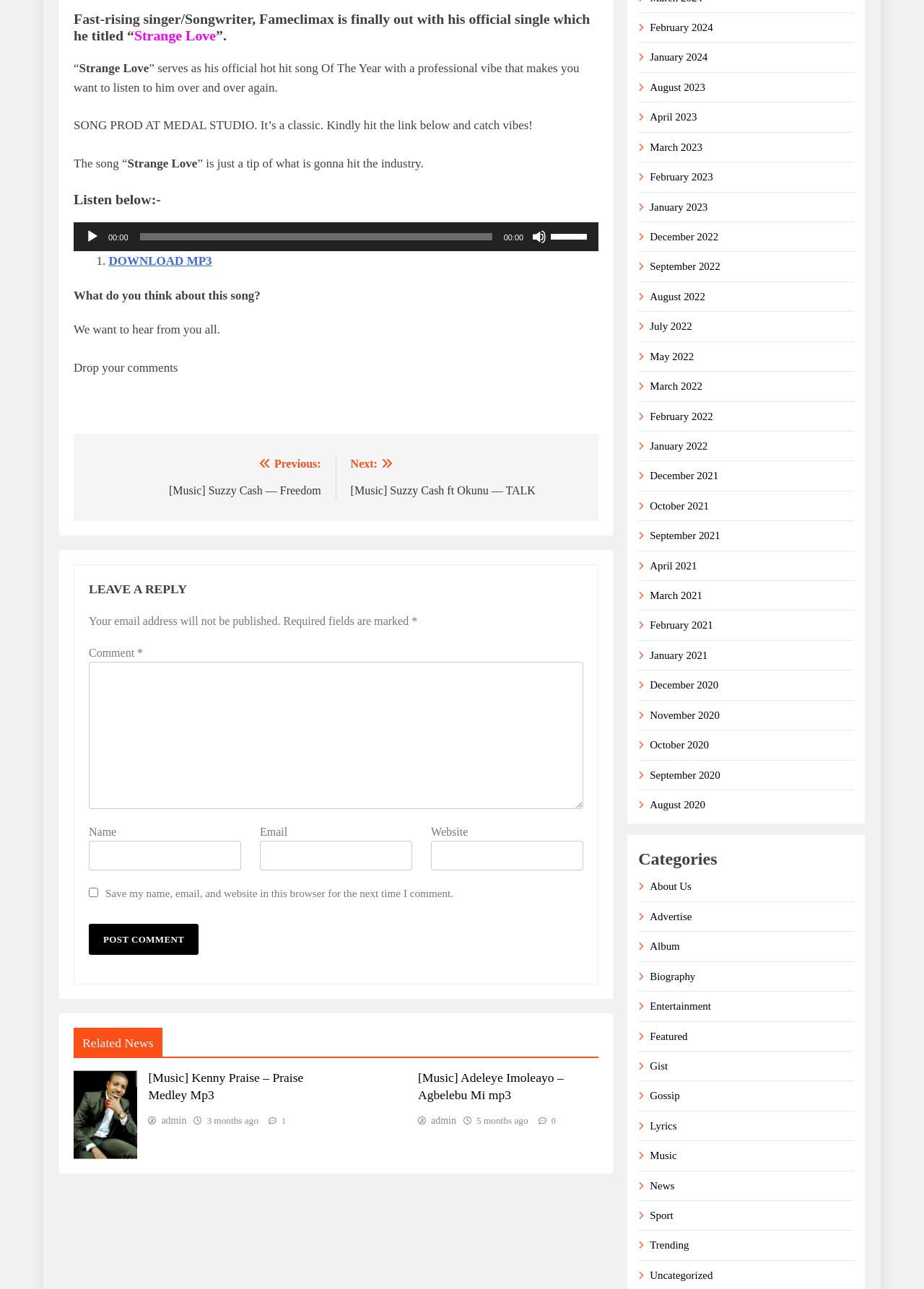Identify the bounding box coordinates of the clickable region to carry out the given instruction: "Read related news".

[0.08, 0.797, 0.648, 0.821]